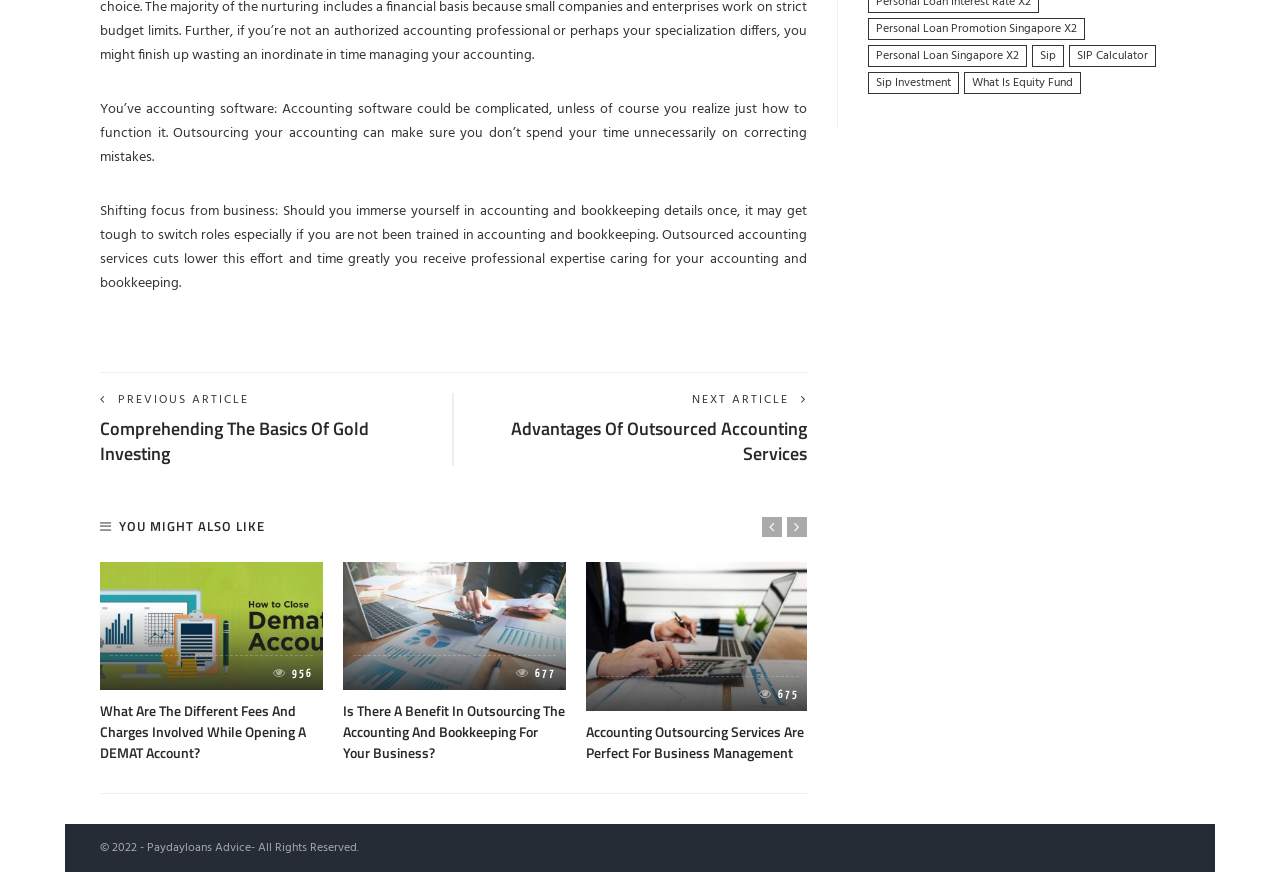What is the purpose of outsourcing accounting services?
Please give a detailed answer to the question using the information shown in the image.

The static text elements on the webpage mention that outsourcing accounting services can help businesses save time and effort by not having to correct mistakes and immerse themselves in accounting and bookkeeping details.